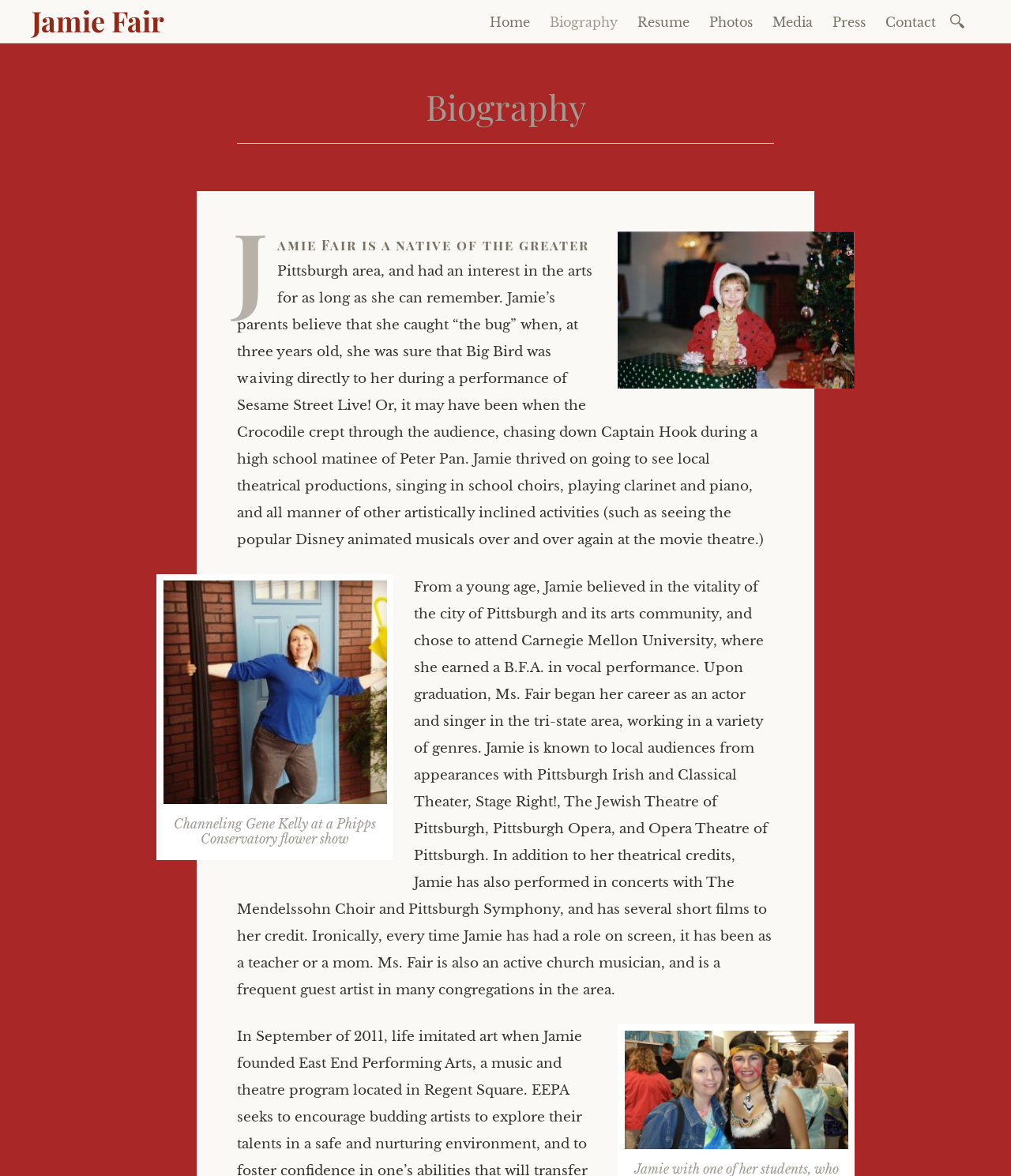Please specify the bounding box coordinates of the clickable region to carry out the following instruction: "Click on the 'Biography' link". The coordinates should be four float numbers between 0 and 1, in the format [left, top, right, bottom].

[0.536, 0.007, 0.619, 0.031]